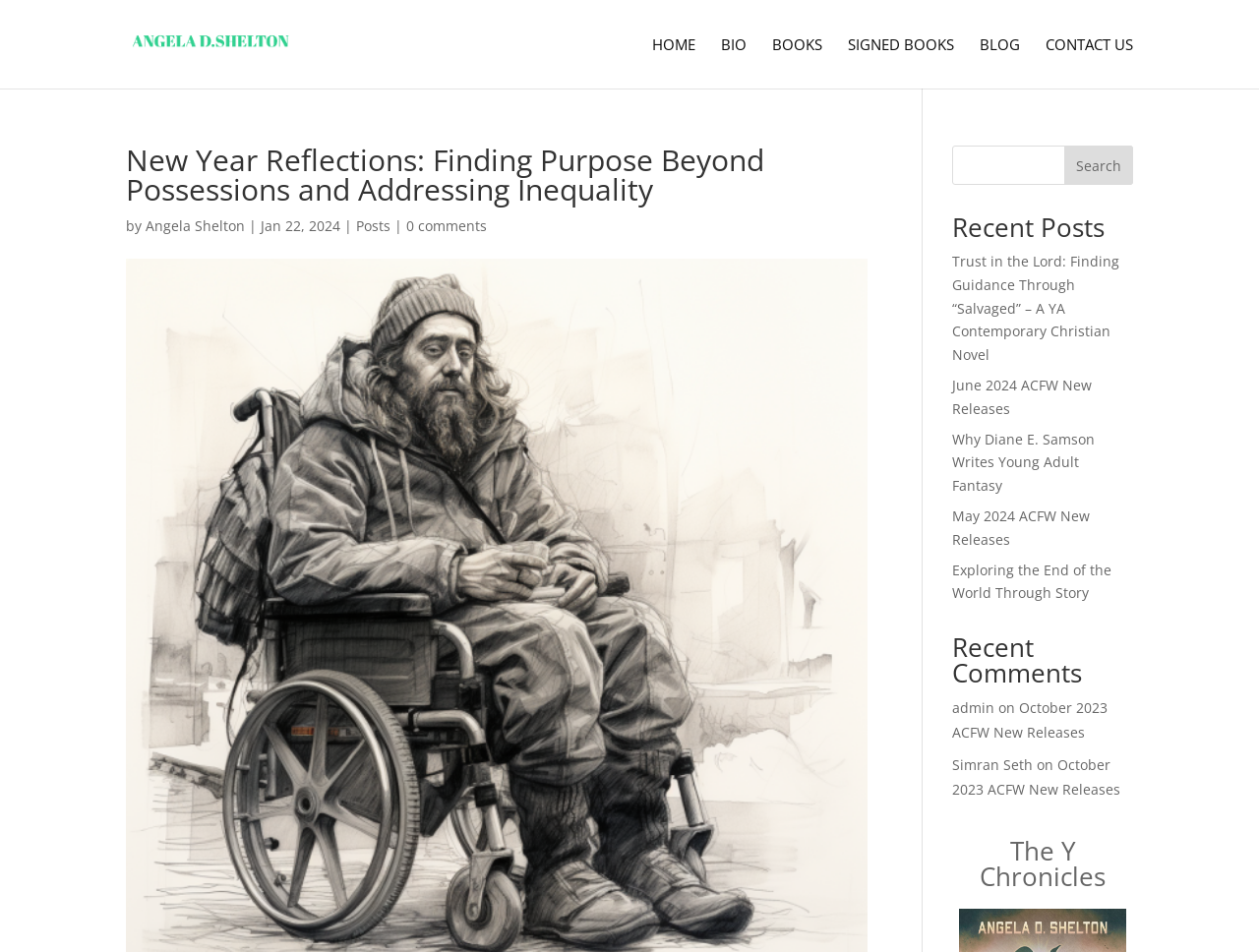Please identify the coordinates of the bounding box for the clickable region that will accomplish this instruction: "search for something".

[0.756, 0.153, 0.9, 0.194]